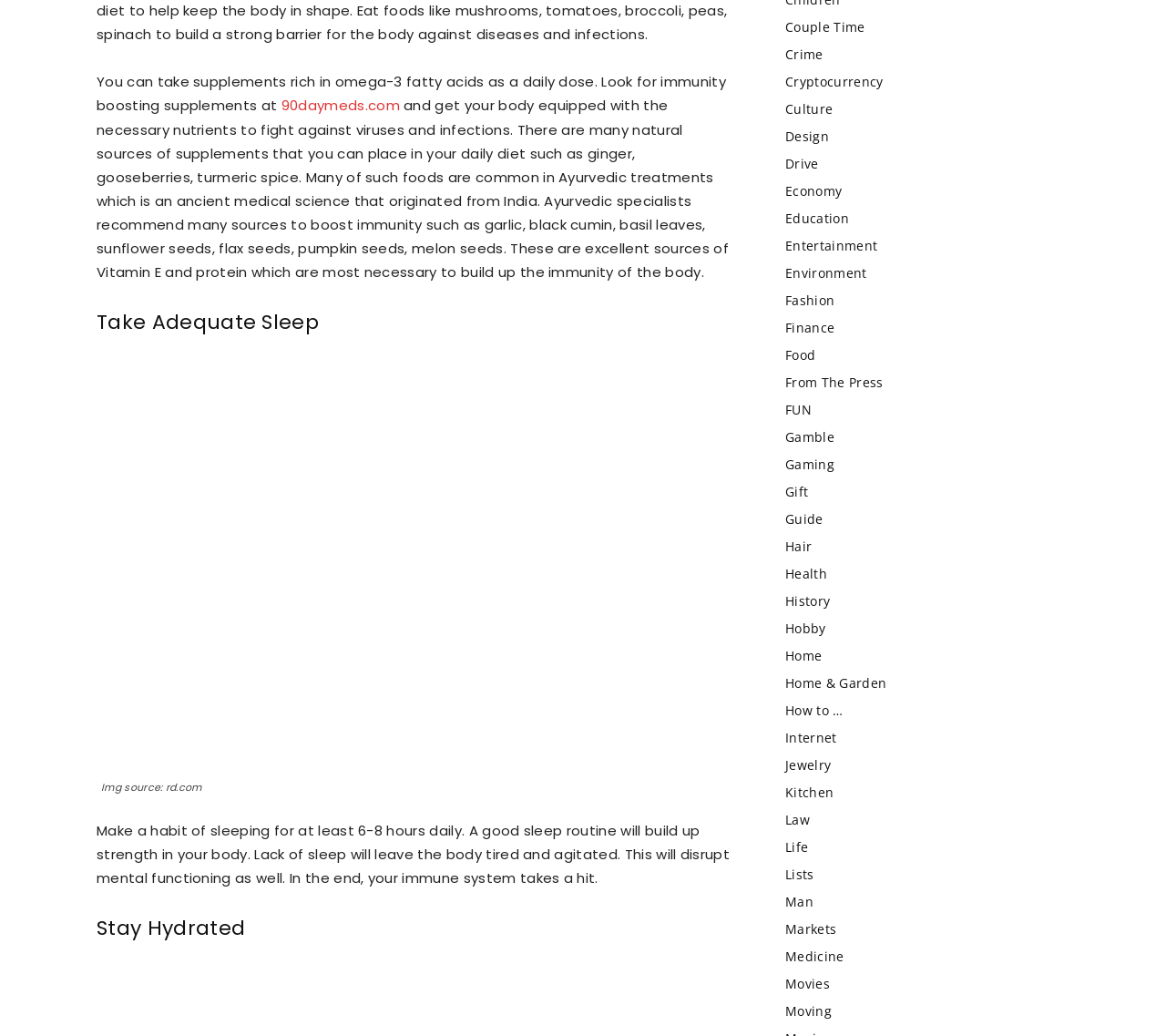Please examine the image and answer the question with a detailed explanation:
What is the recommended daily sleep duration?

The webpage suggests making a habit of sleeping for at least 6-8 hours daily to build up strength in the body and support immune function.